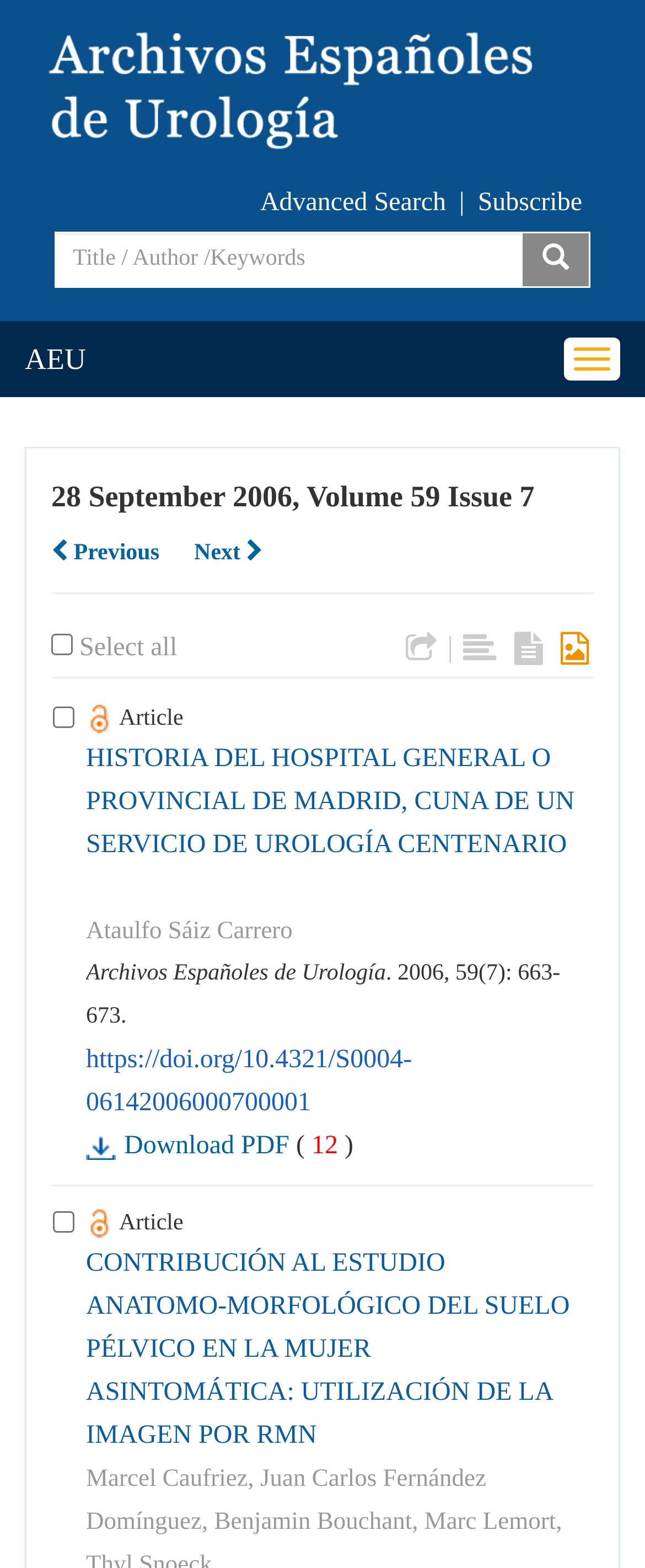What is the title of the article?
Answer the question with as much detail as possible.

I found the title of the article by looking at the link text 'HISTORIA DEL HOSPITAL GENERAL O PROVINCIAL DE MADRID, CUNA DE UN SERVICIO DE UROLOGÍA CENTENARIO' which is located at coordinates [0.133, 0.475, 0.891, 0.548].